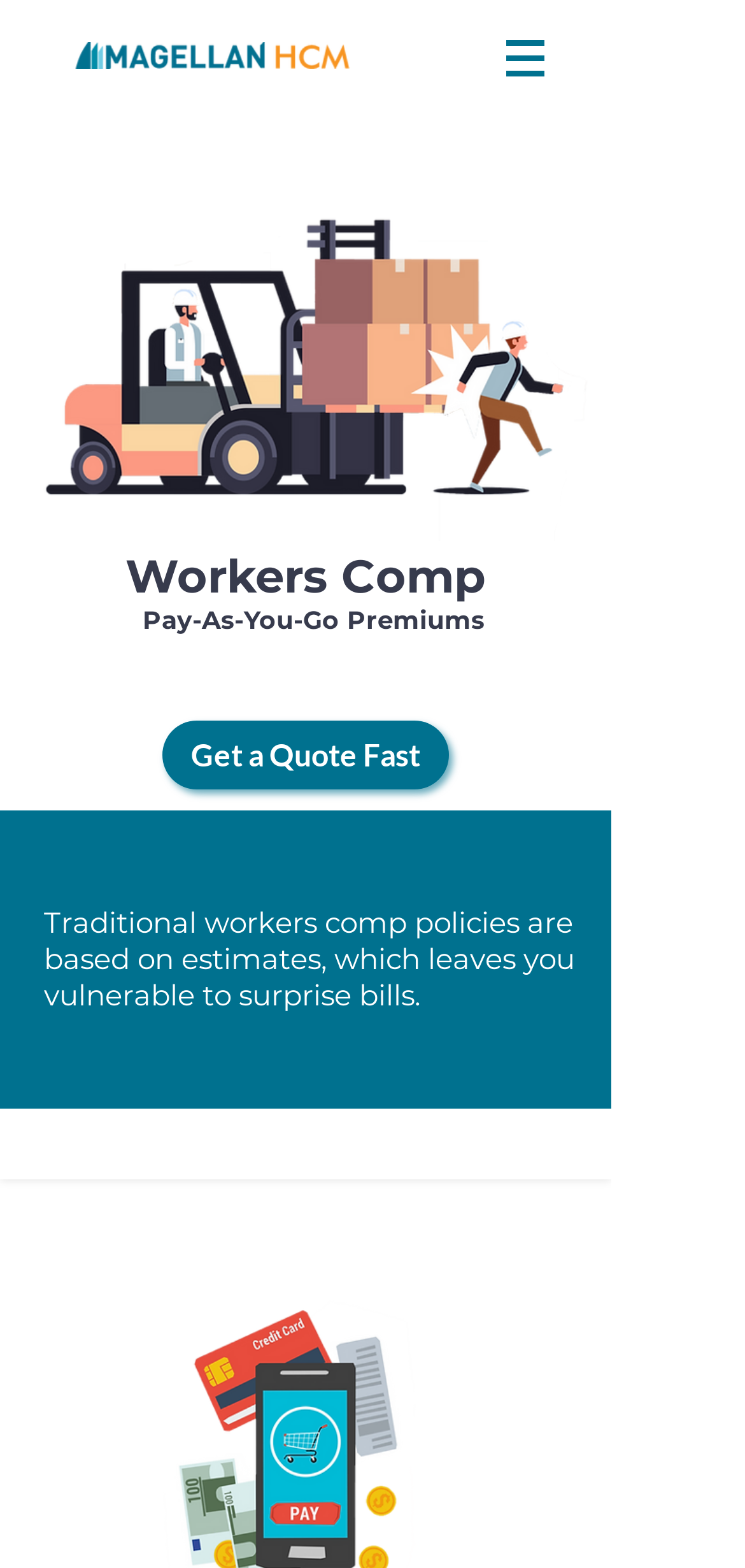What is the purpose of the 'Get a Quote Fast' link?
Please provide a single word or phrase as the answer based on the screenshot.

To get a quote